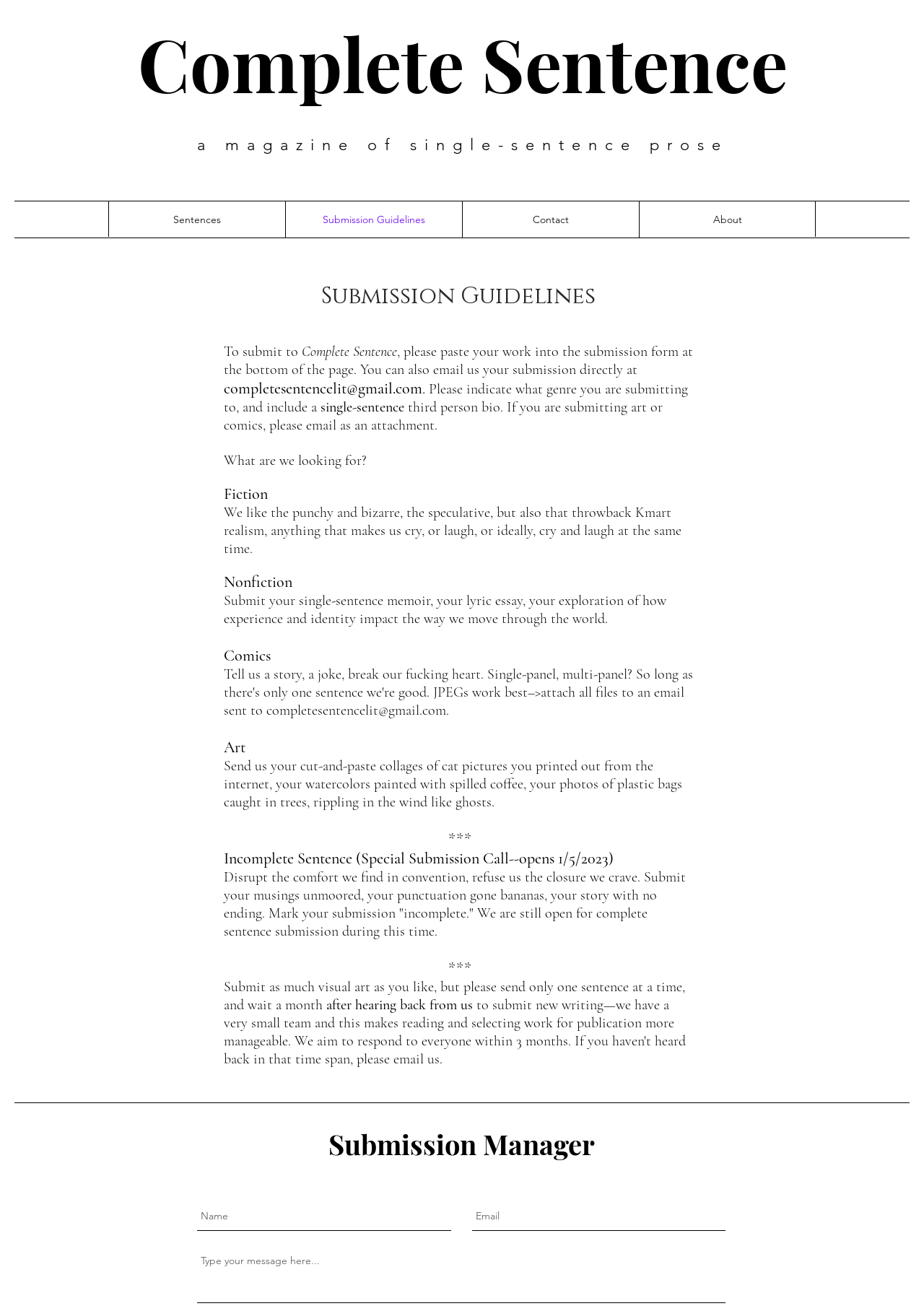Given the element description, predict the bounding box coordinates in the format (top-left x, top-left y, bottom-right x, bottom-right y). Make sure all values are between 0 and 1. Here is the element description: aria-label="Name" name="name" placeholder="Name"

[0.213, 0.92, 0.488, 0.943]